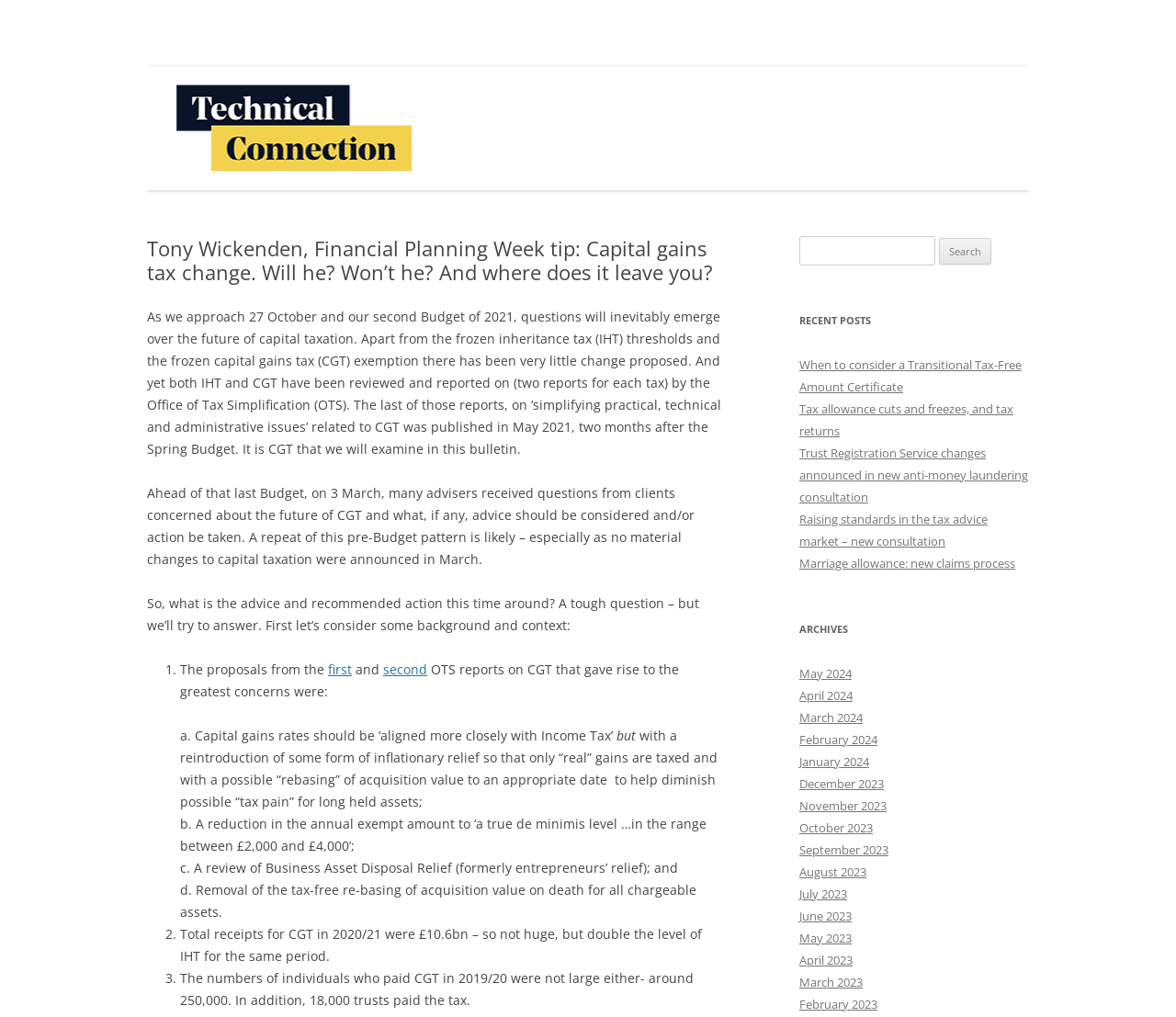Can you provide the bounding box coordinates for the element that should be clicked to implement the instruction: "Click the 'Go to last slide' button"?

None